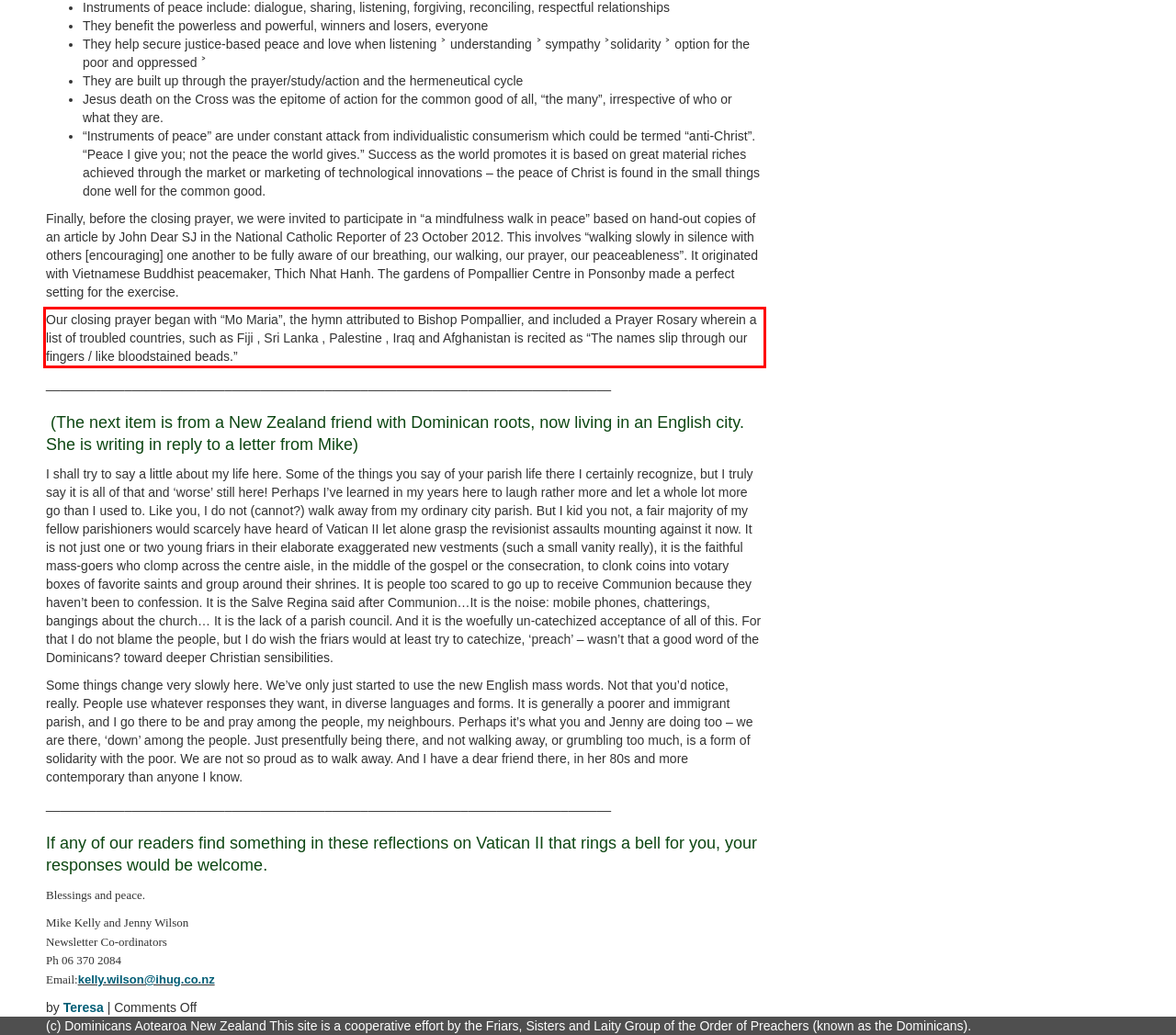Your task is to recognize and extract the text content from the UI element enclosed in the red bounding box on the webpage screenshot.

Our closing prayer began with “Mo Maria”, the hymn attributed to Bishop Pompallier, and included a Prayer Rosary wherein a list of troubled countries, such as Fiji , Sri Lanka , Palestine , Iraq and Afghanistan is recited as “The names slip through our fingers / like bloodstained beads.”